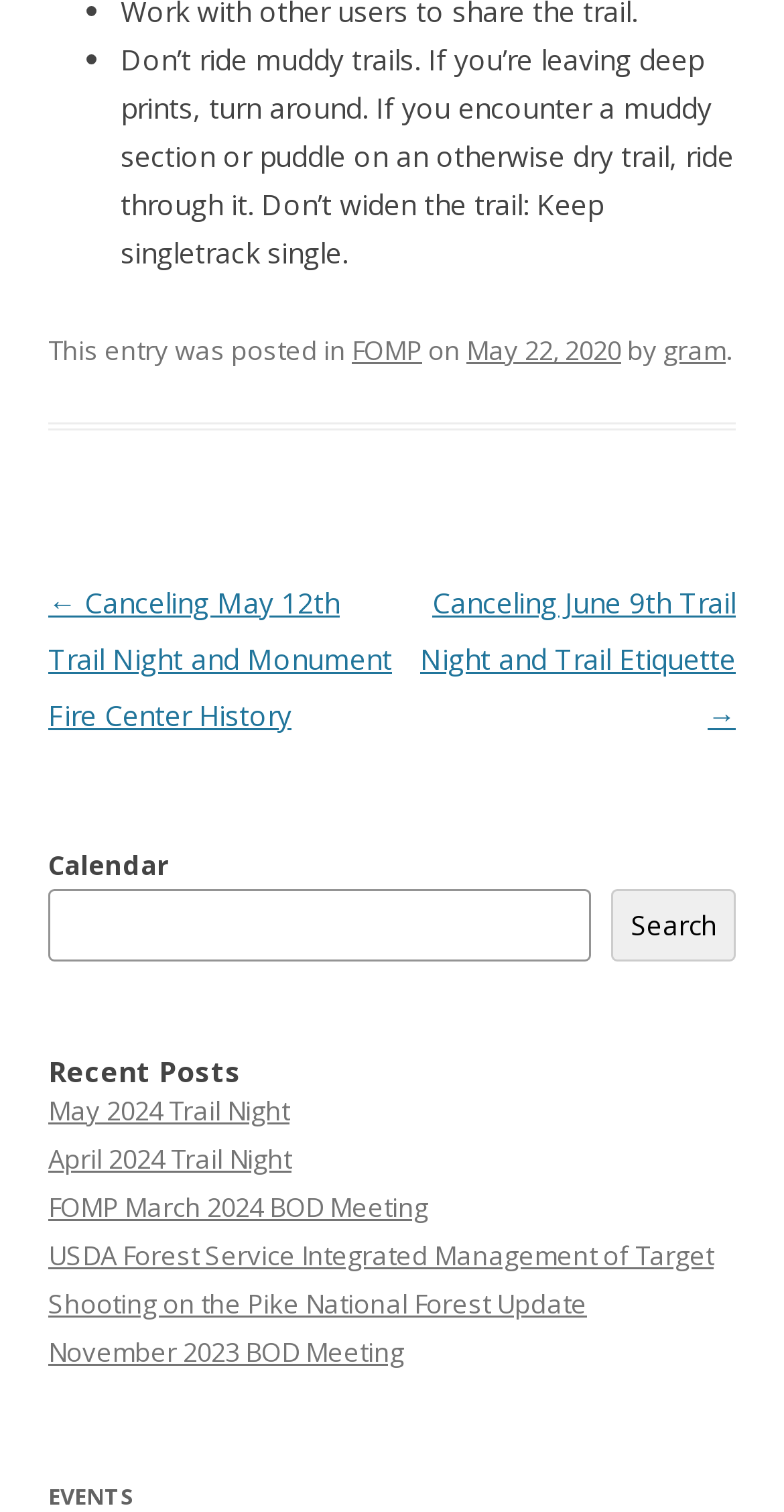Predict the bounding box coordinates of the UI element that matches this description: "May 22, 2020". The coordinates should be in the format [left, top, right, bottom] with each value between 0 and 1.

[0.595, 0.22, 0.792, 0.244]